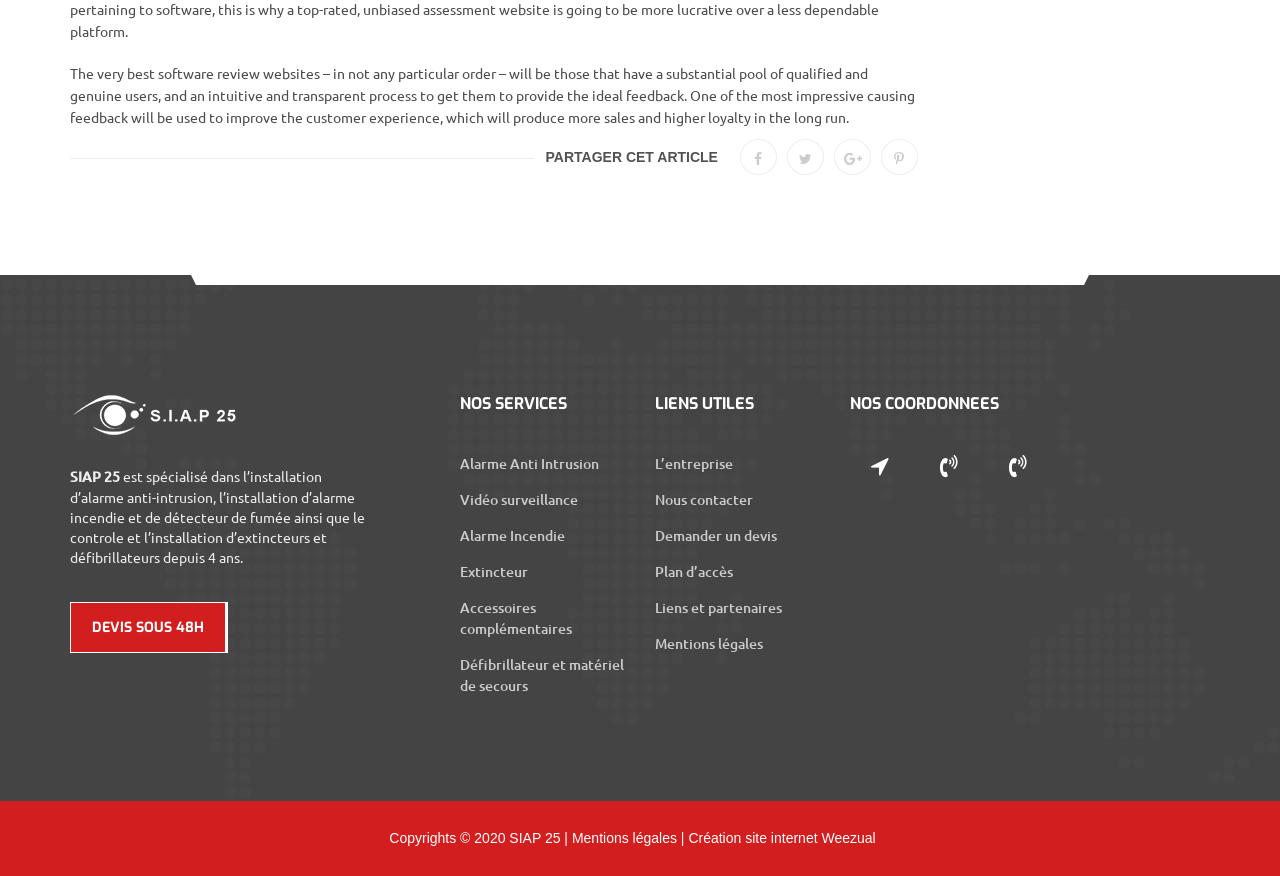Please identify the bounding box coordinates of the region to click in order to complete the task: "View 'Alarme Anti Intrusion' service". The coordinates must be four float numbers between 0 and 1, specified as [left, top, right, bottom].

[0.359, 0.518, 0.468, 0.54]